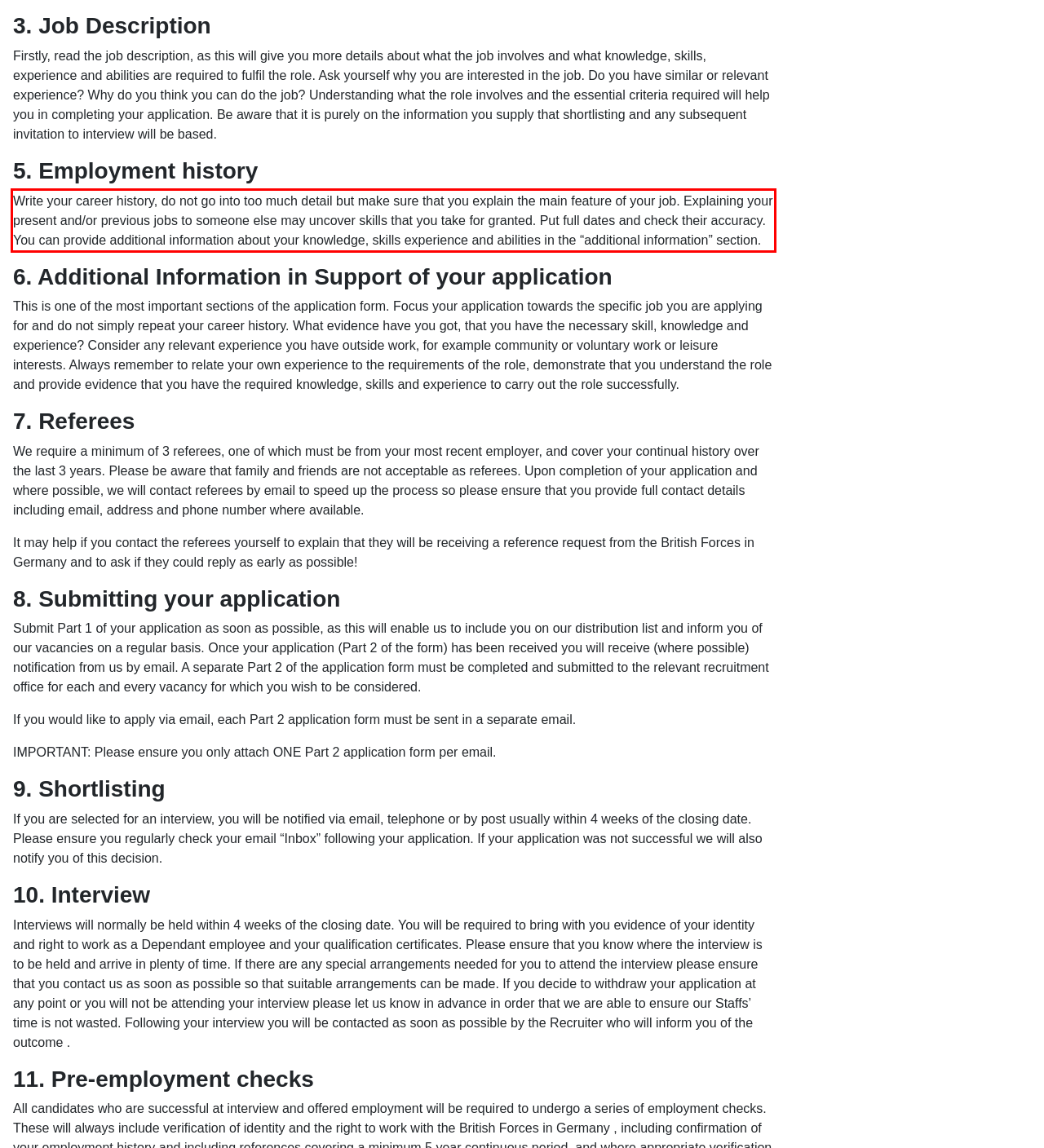Analyze the screenshot of the webpage that features a red bounding box and recognize the text content enclosed within this red bounding box.

Write your career history, do not go into too much detail but make sure that you explain the main feature of your job. Explaining your present and/or previous jobs to someone else may uncover skills that you take for granted. Put full dates and check their accuracy. You can provide additional information about your knowledge, skills experience and abilities in the “additional information” section.